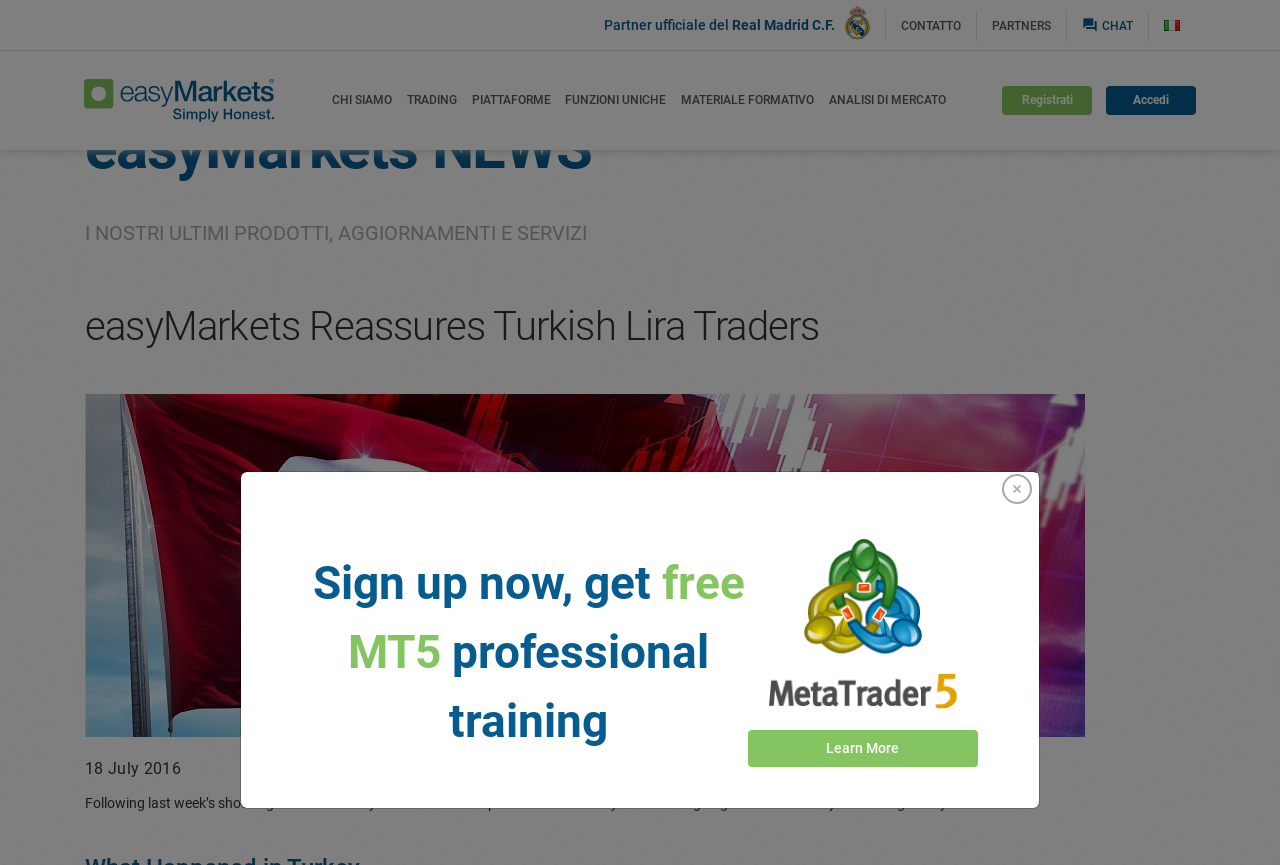What is the date of the news article?
Make sure to answer the question with a detailed and comprehensive explanation.

The date of the news article can be found in the heading '18 July 2016'. This indicates that the article was published on this date.